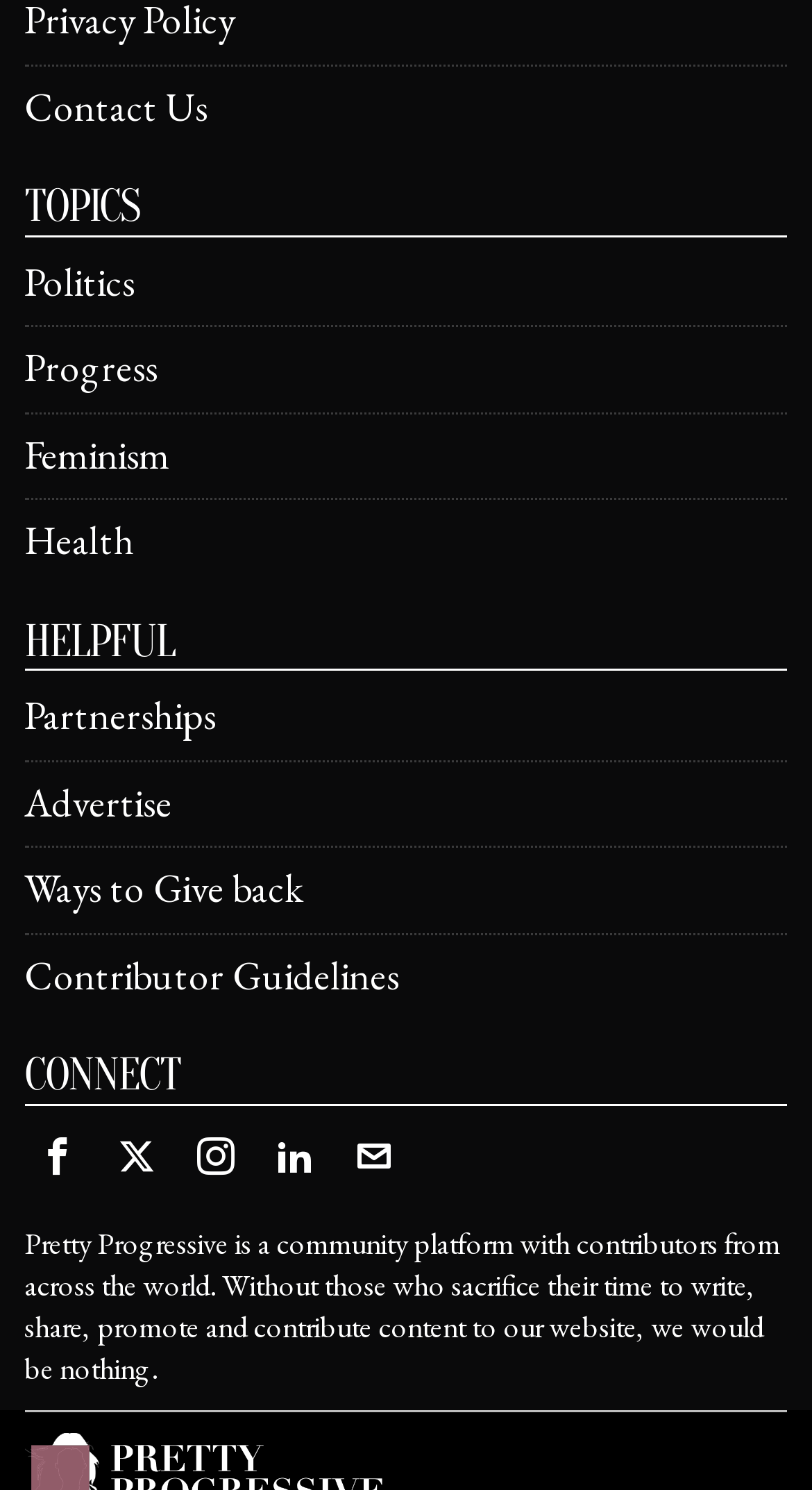Can you look at the image and give a comprehensive answer to the question:
What is the name of the community platform?

The name of the community platform is mentioned in the static text at the bottom of the webpage, which describes the platform as 'a community platform with contributors from across the world'.